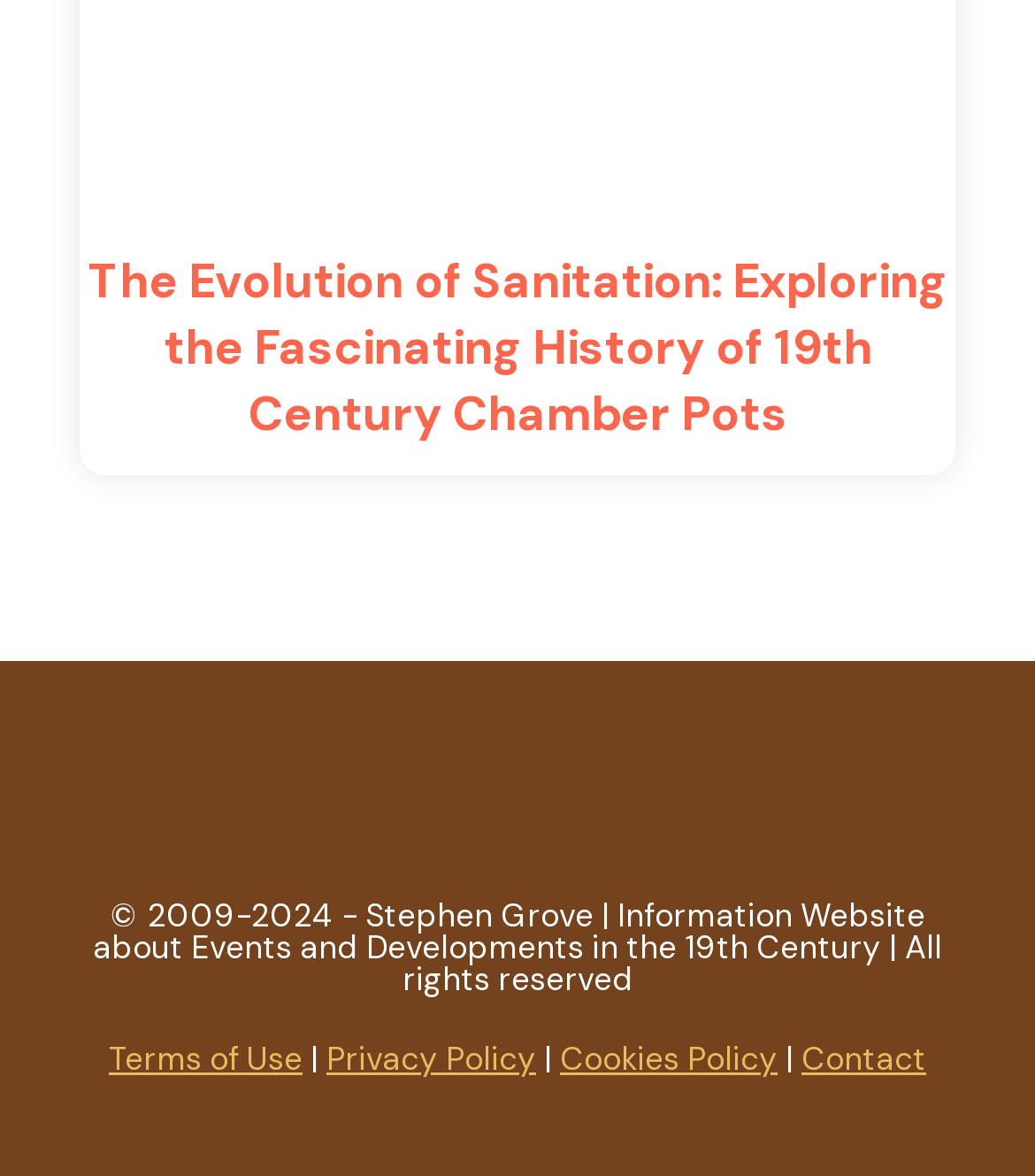What is the author's name of this website?
Use the image to answer the question with a single word or phrase.

Stephen Grove